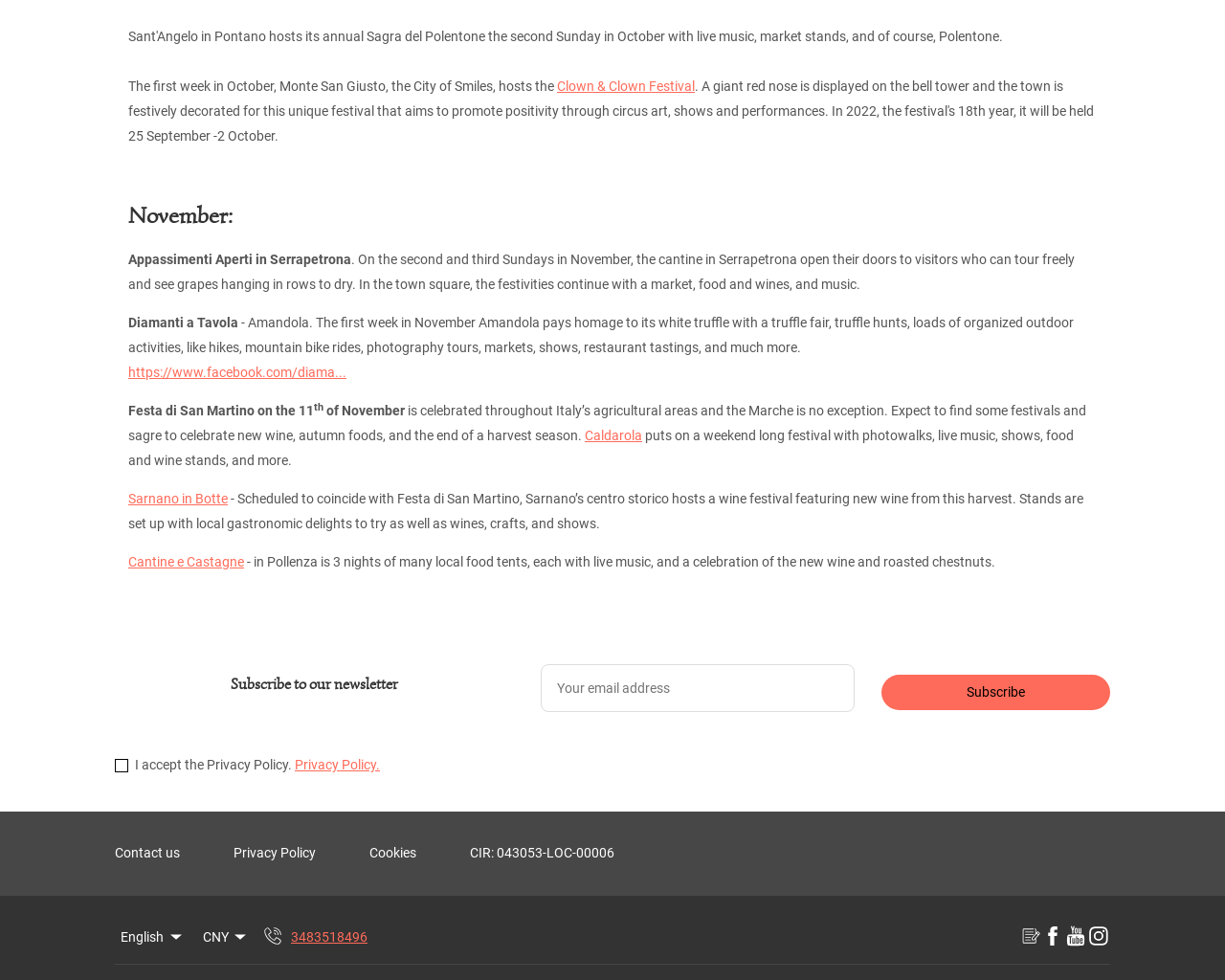Identify the bounding box coordinates of the clickable region to carry out the given instruction: "Read more about the Festa di San Martino".

[0.105, 0.411, 0.256, 0.427]